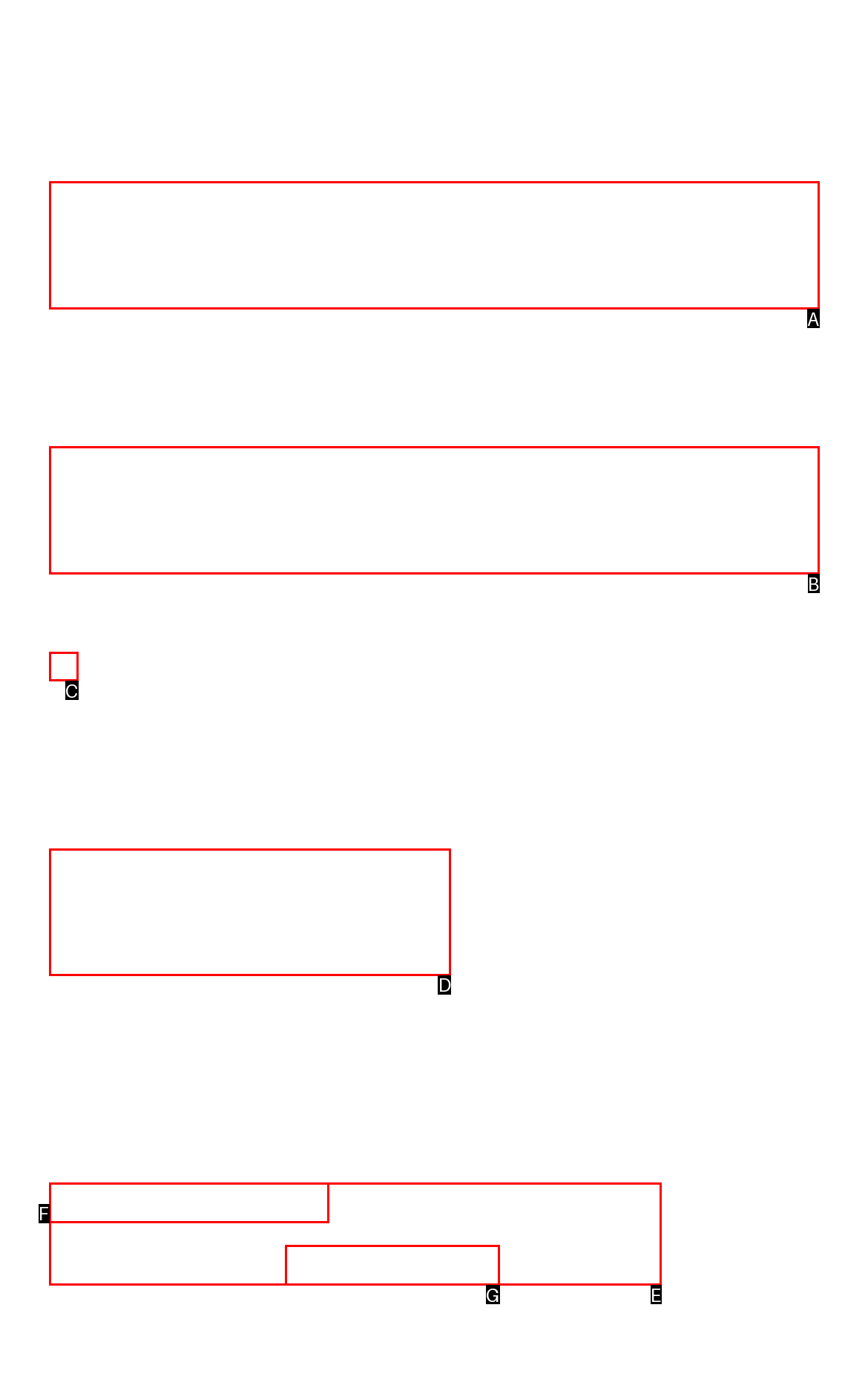Based on the given description: name="submit" value="Post Comment", identify the correct option and provide the corresponding letter from the given choices directly.

D